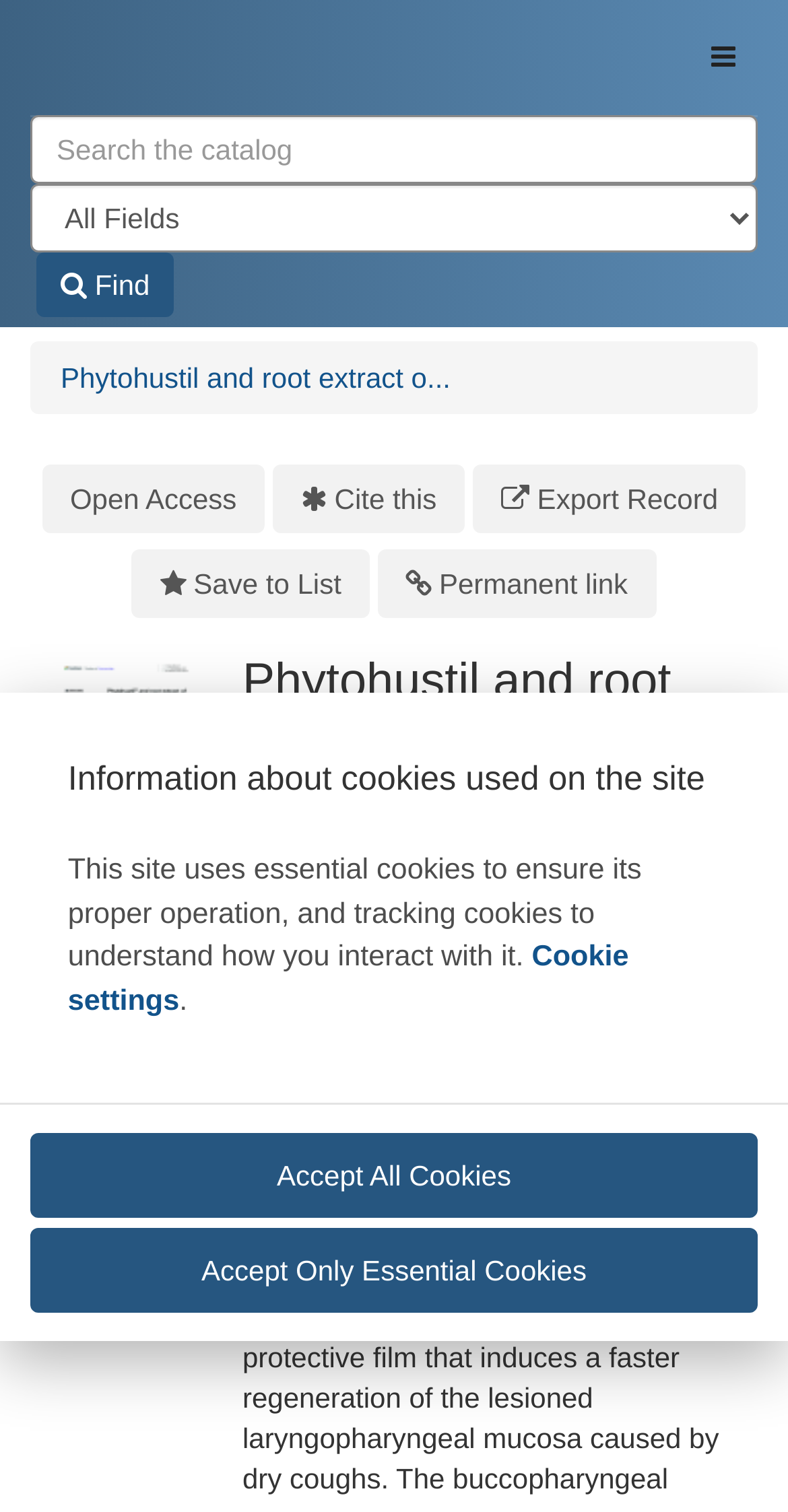Pinpoint the bounding box coordinates for the area that should be clicked to perform the following instruction: "View related post about Indulge in the Irresistible German Chocolate Cake".

None